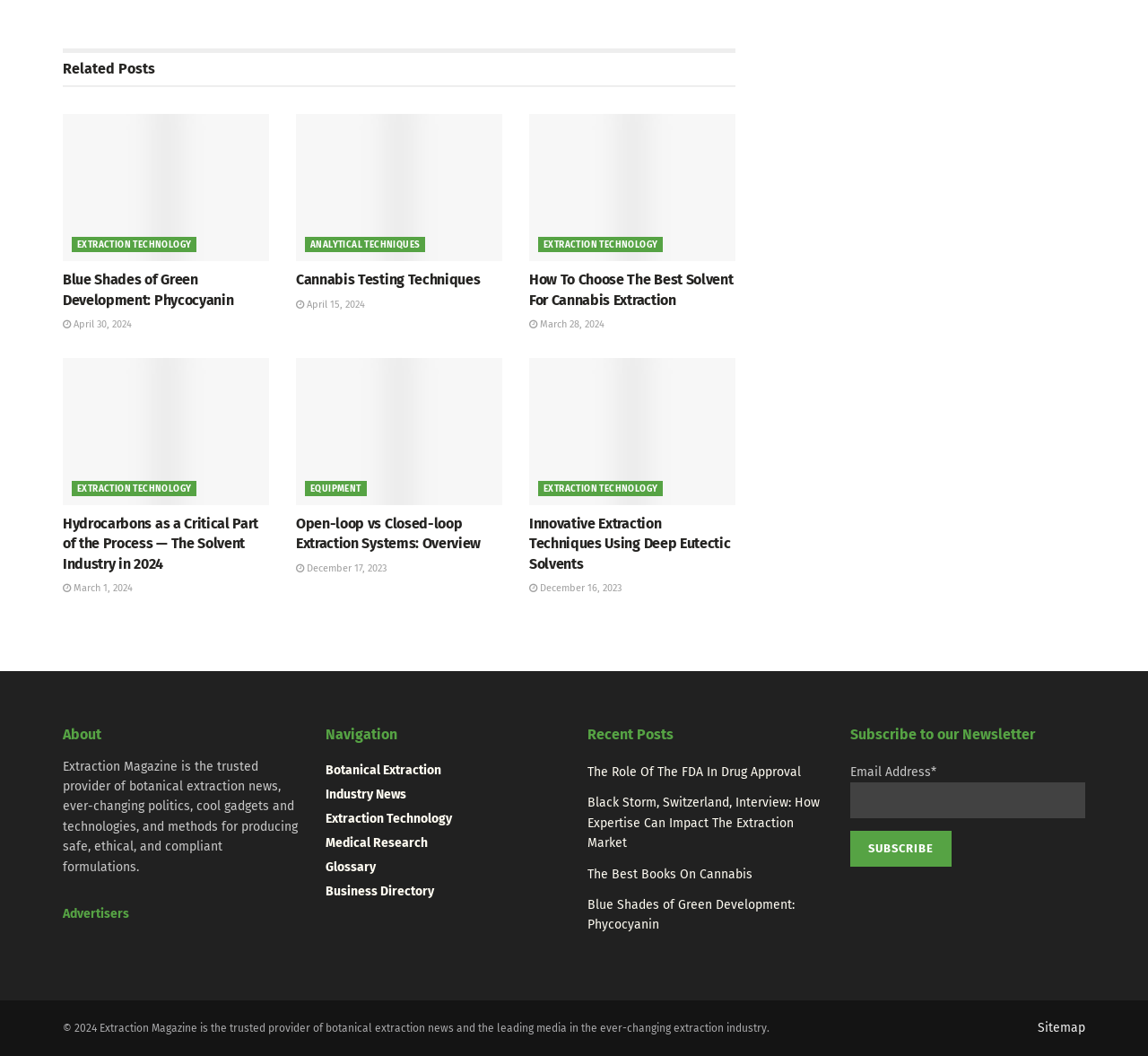Refer to the image and offer a detailed explanation in response to the question: How many links are there in the 'Navigation' section?

I counted the number of link elements in the 'Navigation' section, which are 7 in total.